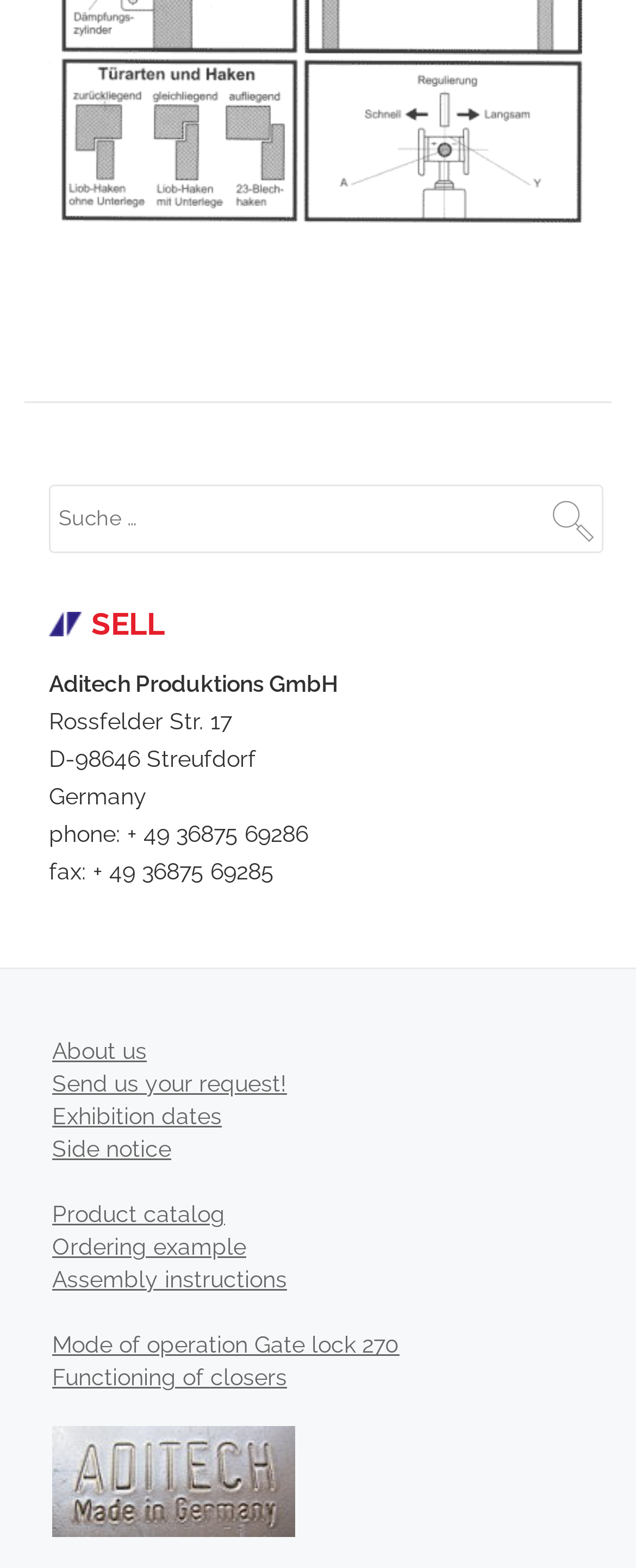Please identify the bounding box coordinates of the region to click in order to complete the task: "view Product catalog". The coordinates must be four float numbers between 0 and 1, specified as [left, top, right, bottom].

[0.082, 0.766, 0.354, 0.783]